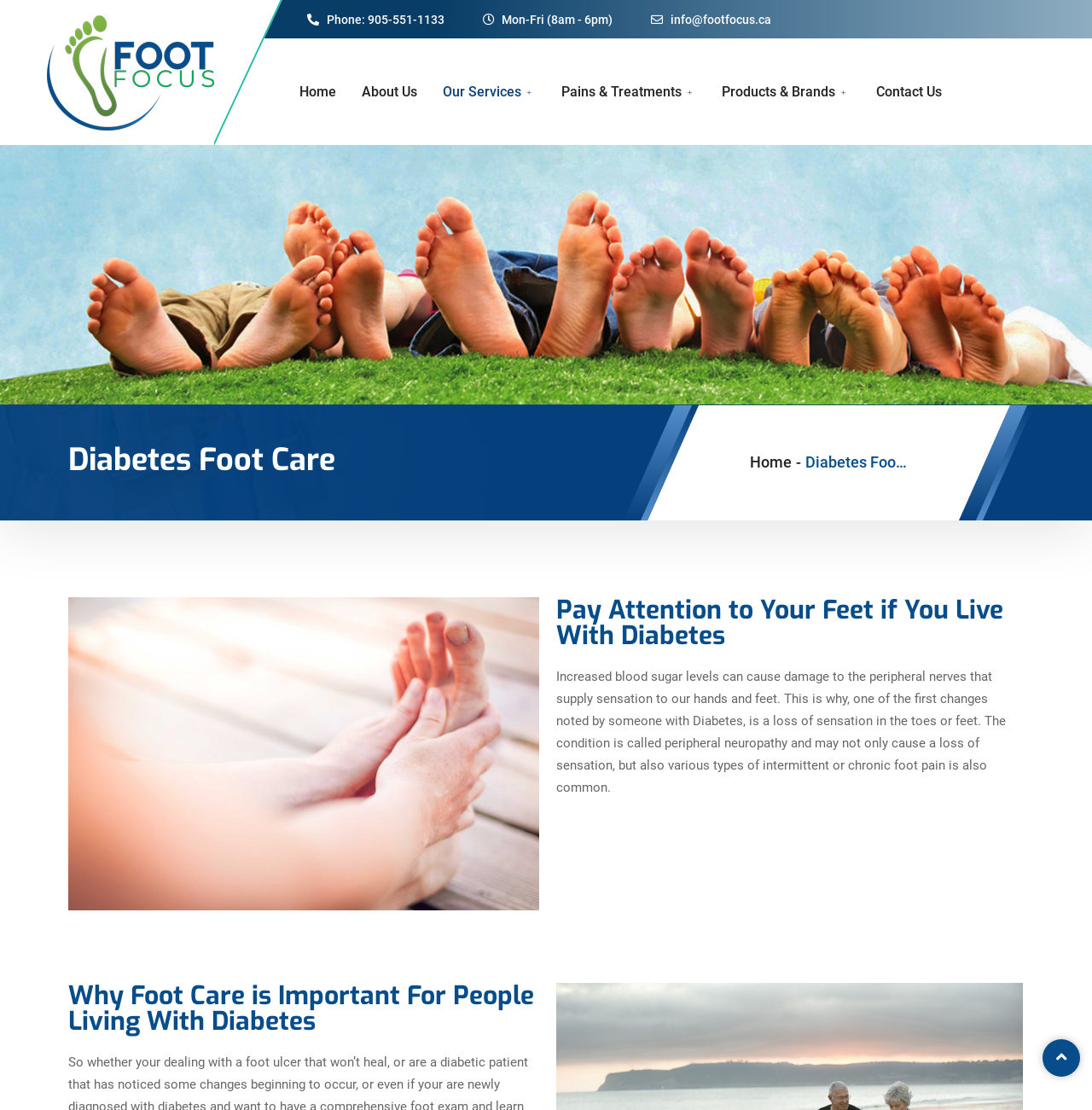What is the topic of the first heading on the webpage?
Please provide a comprehensive answer based on the visual information in the image.

I looked at the headings on the webpage and found that the first heading is 'Diabetes Foot Care', which is also the title of the webpage.